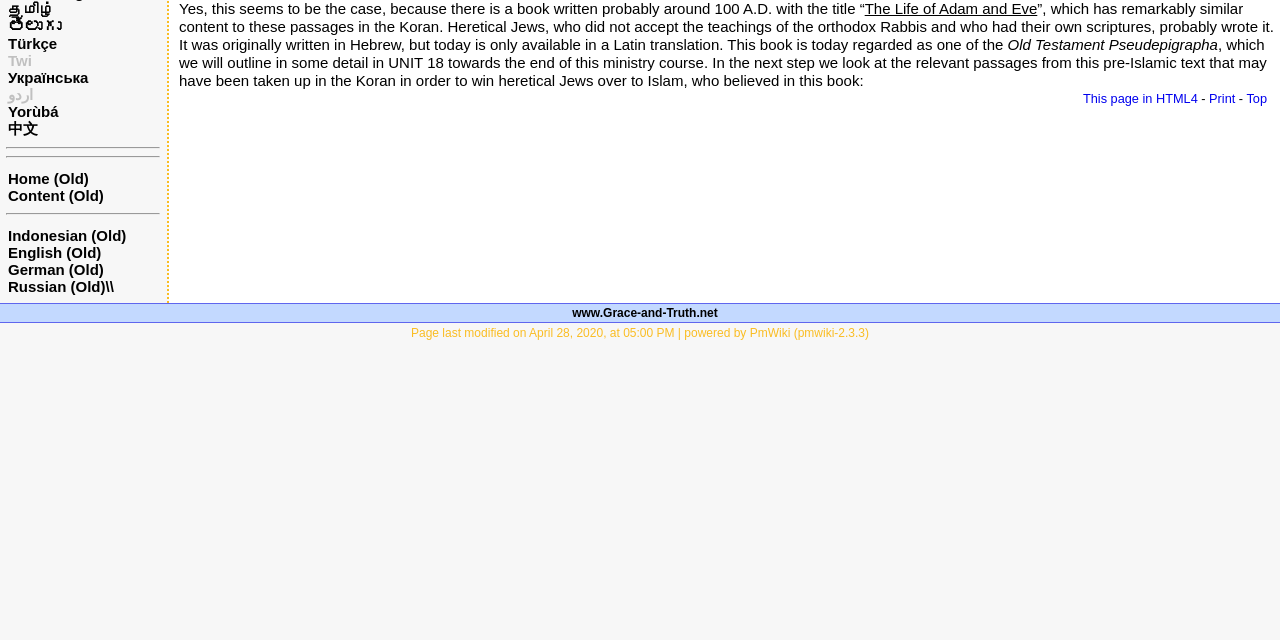Show the bounding box coordinates for the HTML element as described: "2020 Wangaratta (Vic)".

None